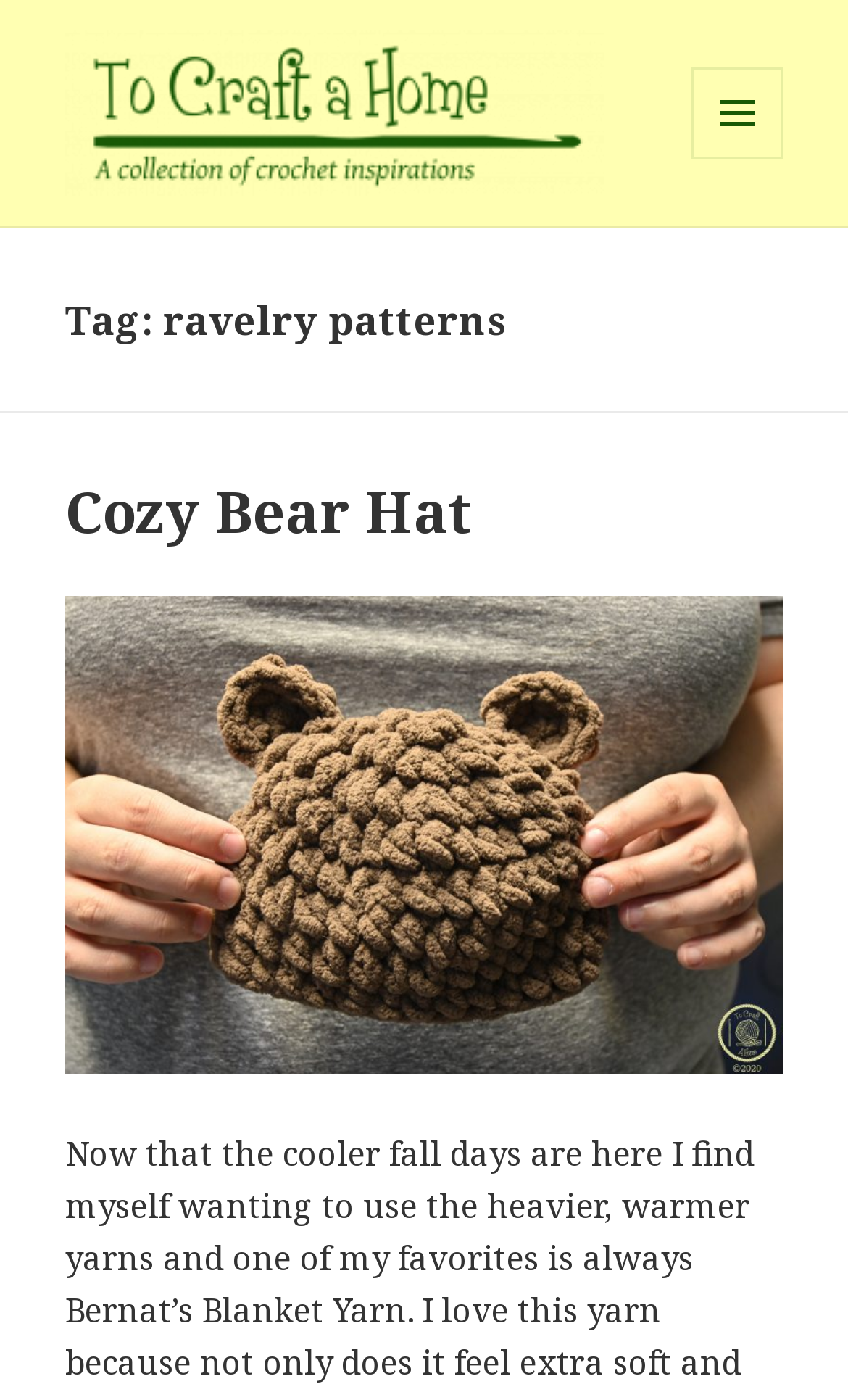Using the provided element description: "value="search"", identify the bounding box coordinates. The coordinates should be four floats between 0 and 1 in the order [left, top, right, bottom].

None